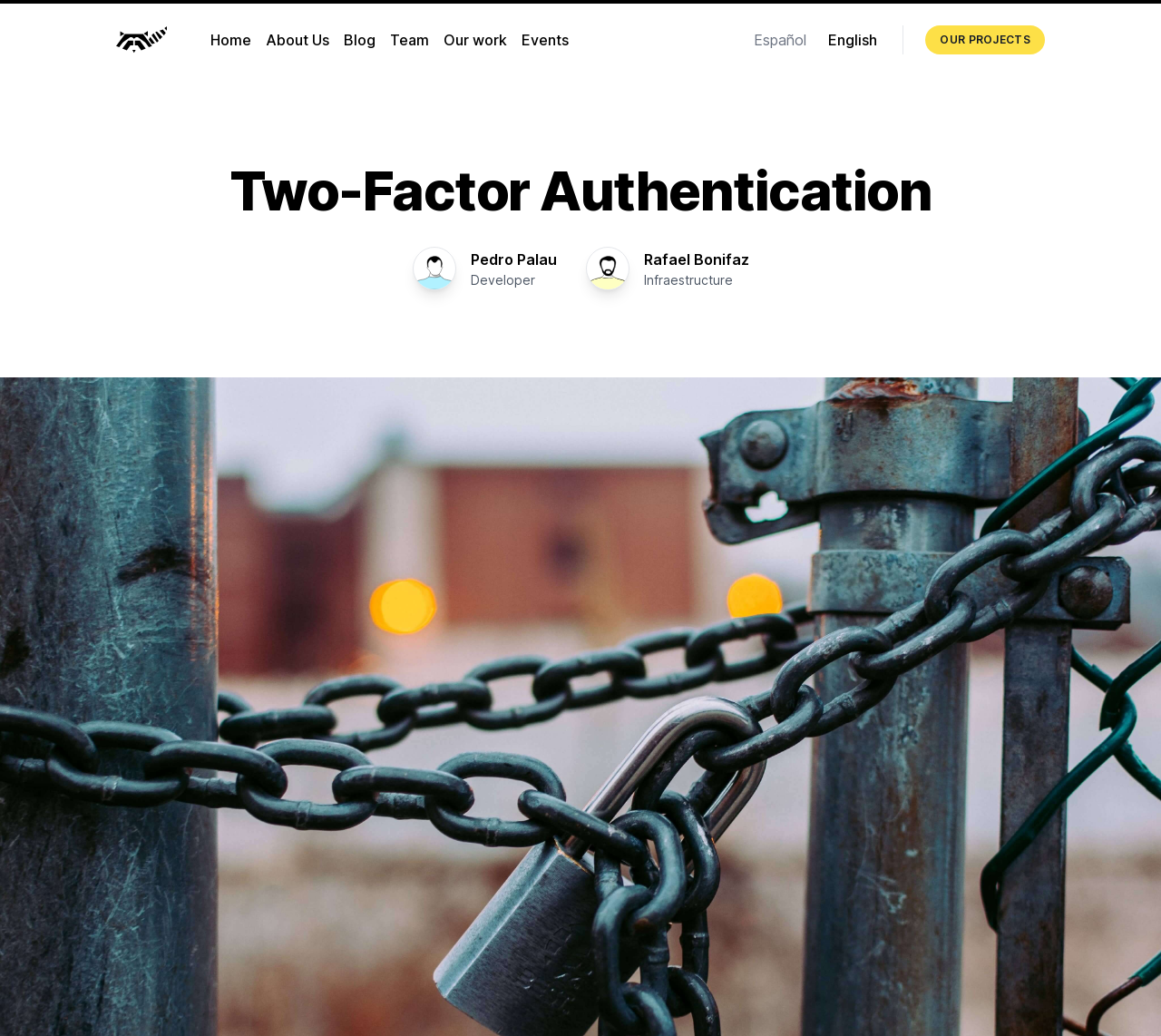Please find the bounding box for the UI element described by: "Rafael Bonifaz Infraestructure".

[0.504, 0.238, 0.645, 0.28]